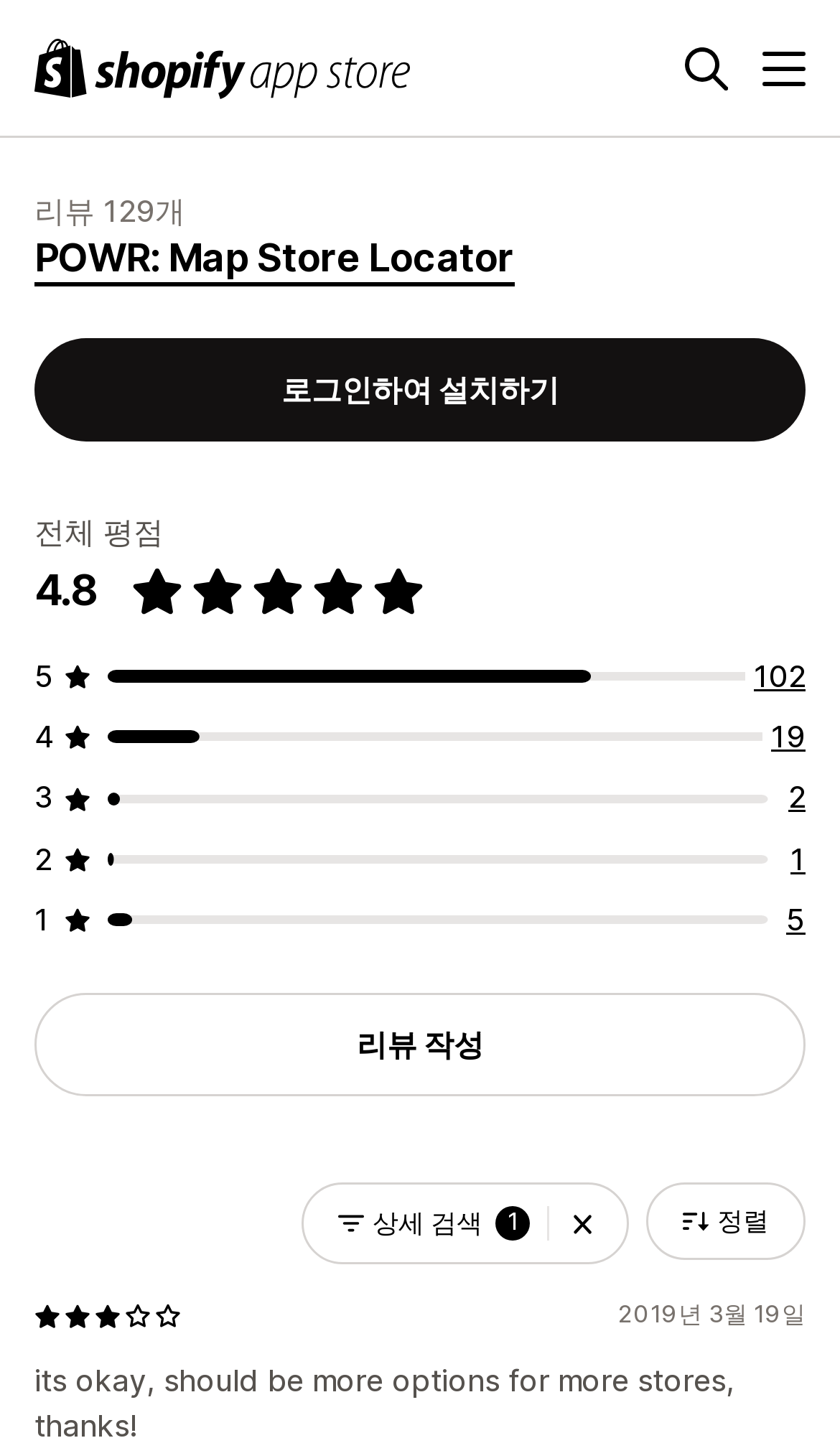Please answer the following query using a single word or phrase: 
What is the function of the button '로그인하여 설치하기'?

Login to install